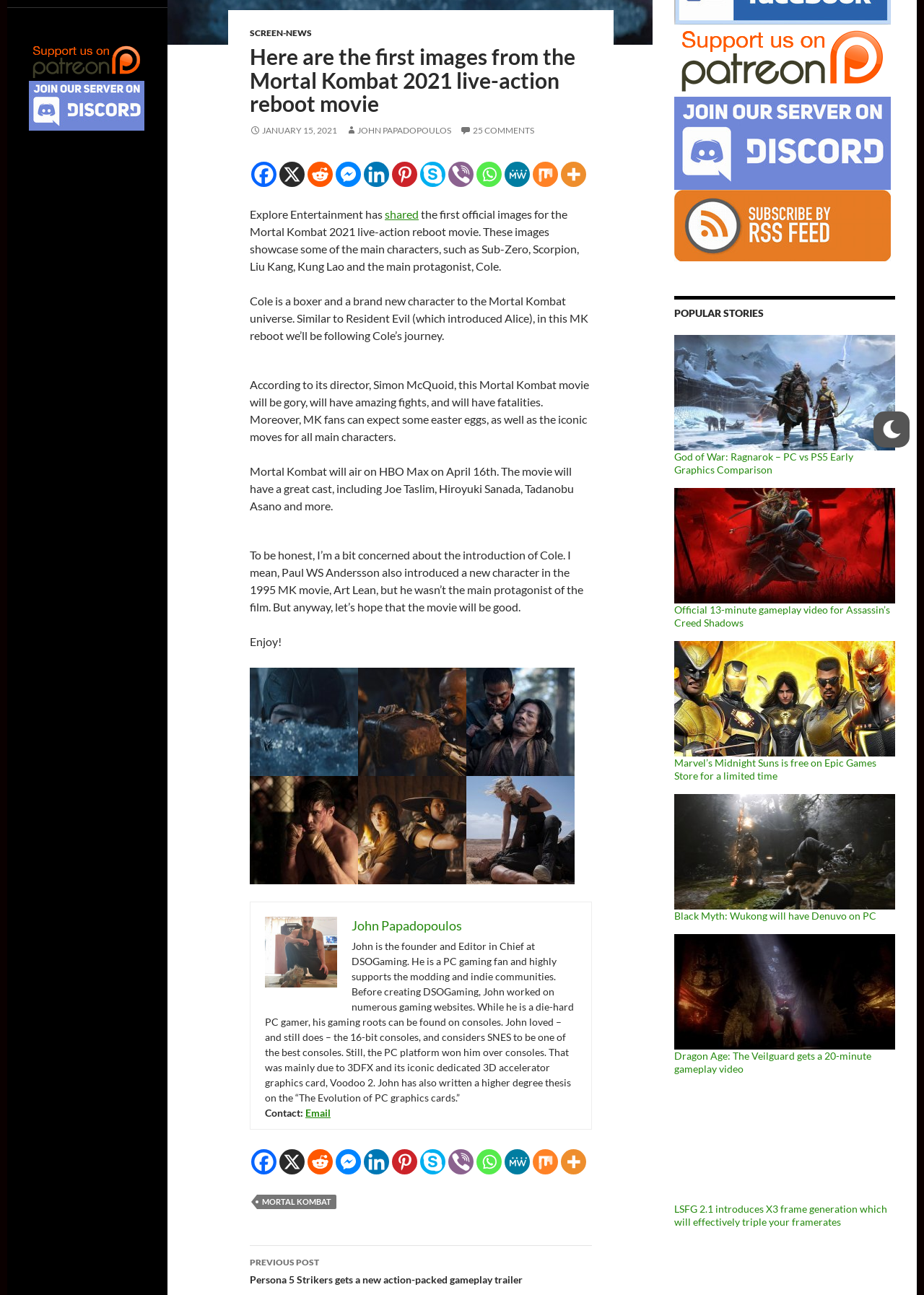Given the description of a UI element: "aria-label="Facebook Messenger"", identify the bounding box coordinates of the matching element in the webpage screenshot.

[0.363, 0.075, 0.391, 0.094]